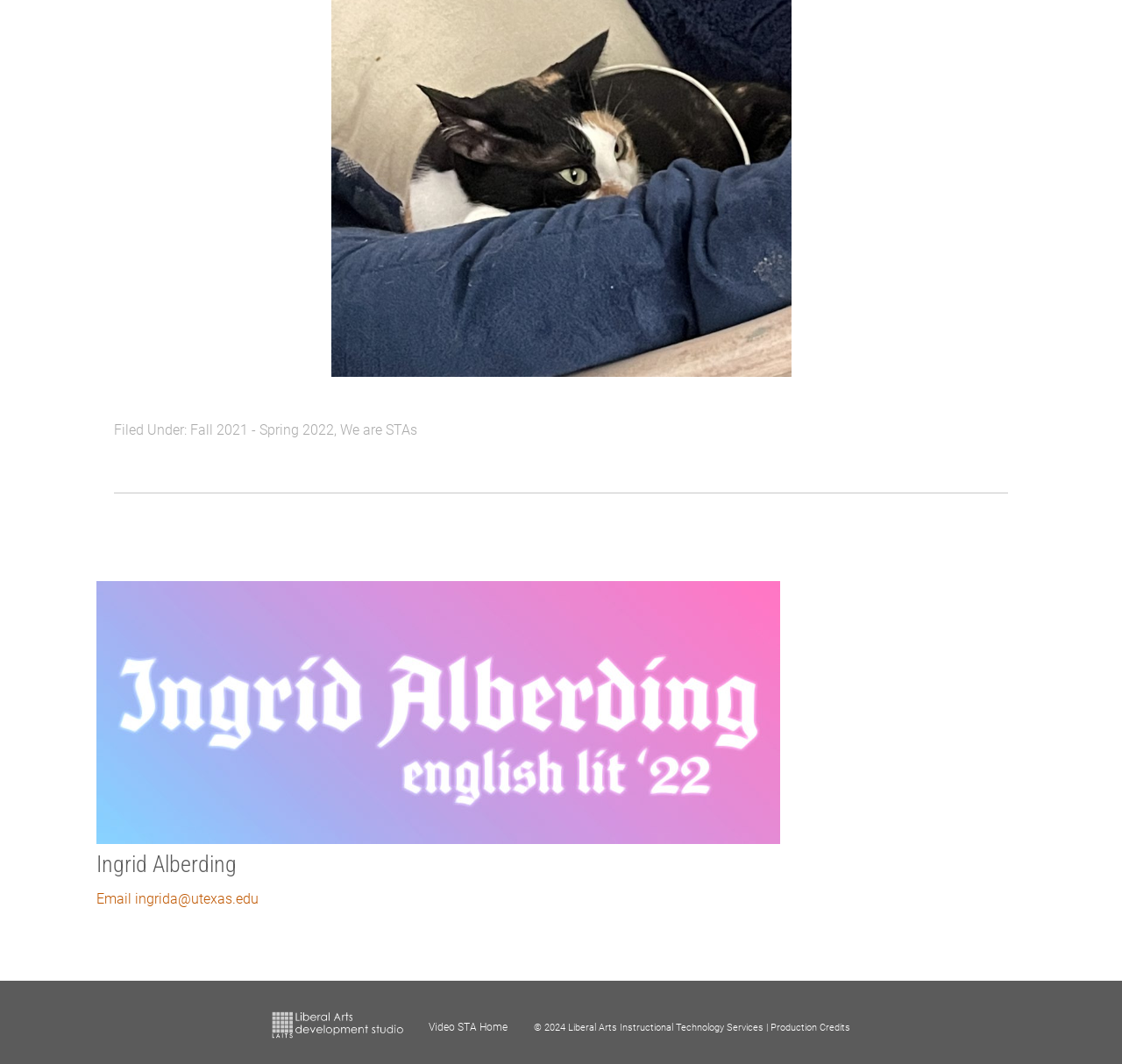Find the bounding box coordinates for the HTML element specified by: "We are STAs".

[0.303, 0.396, 0.372, 0.412]